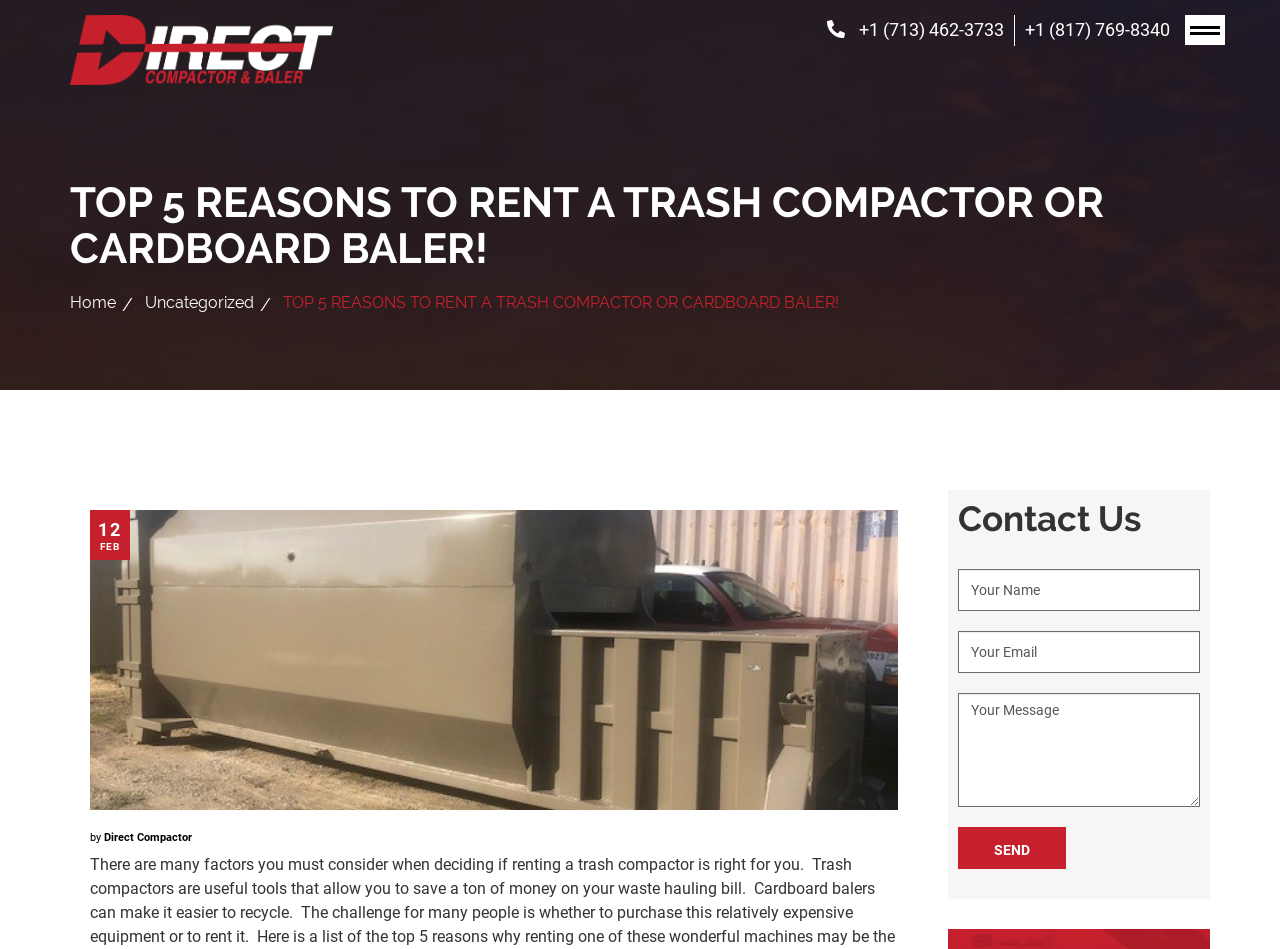Give a concise answer using one word or a phrase to the following question:
How many textboxes are in the contact form?

3